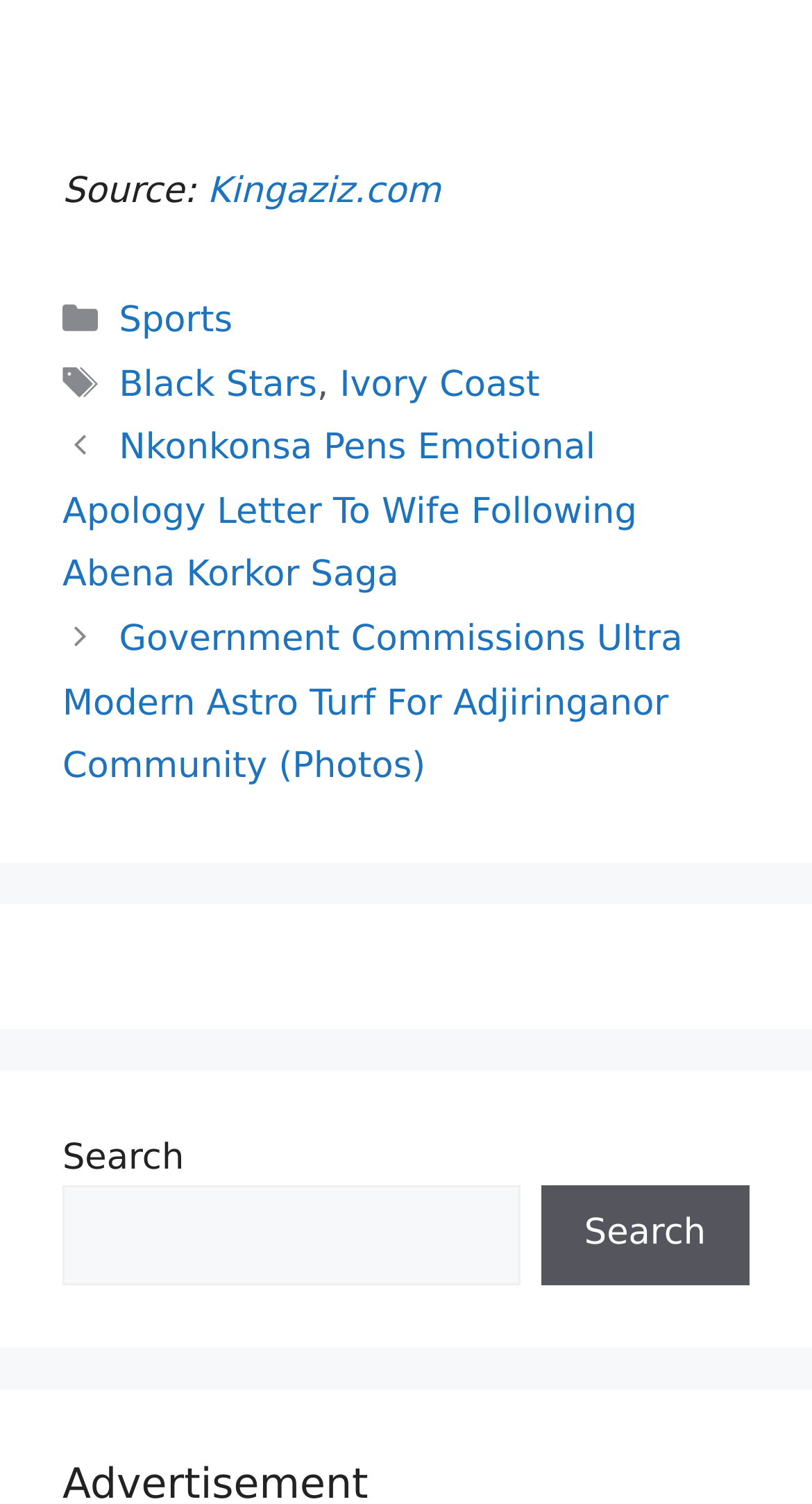Use a single word or phrase to answer this question: 
How many tags are listed?

2